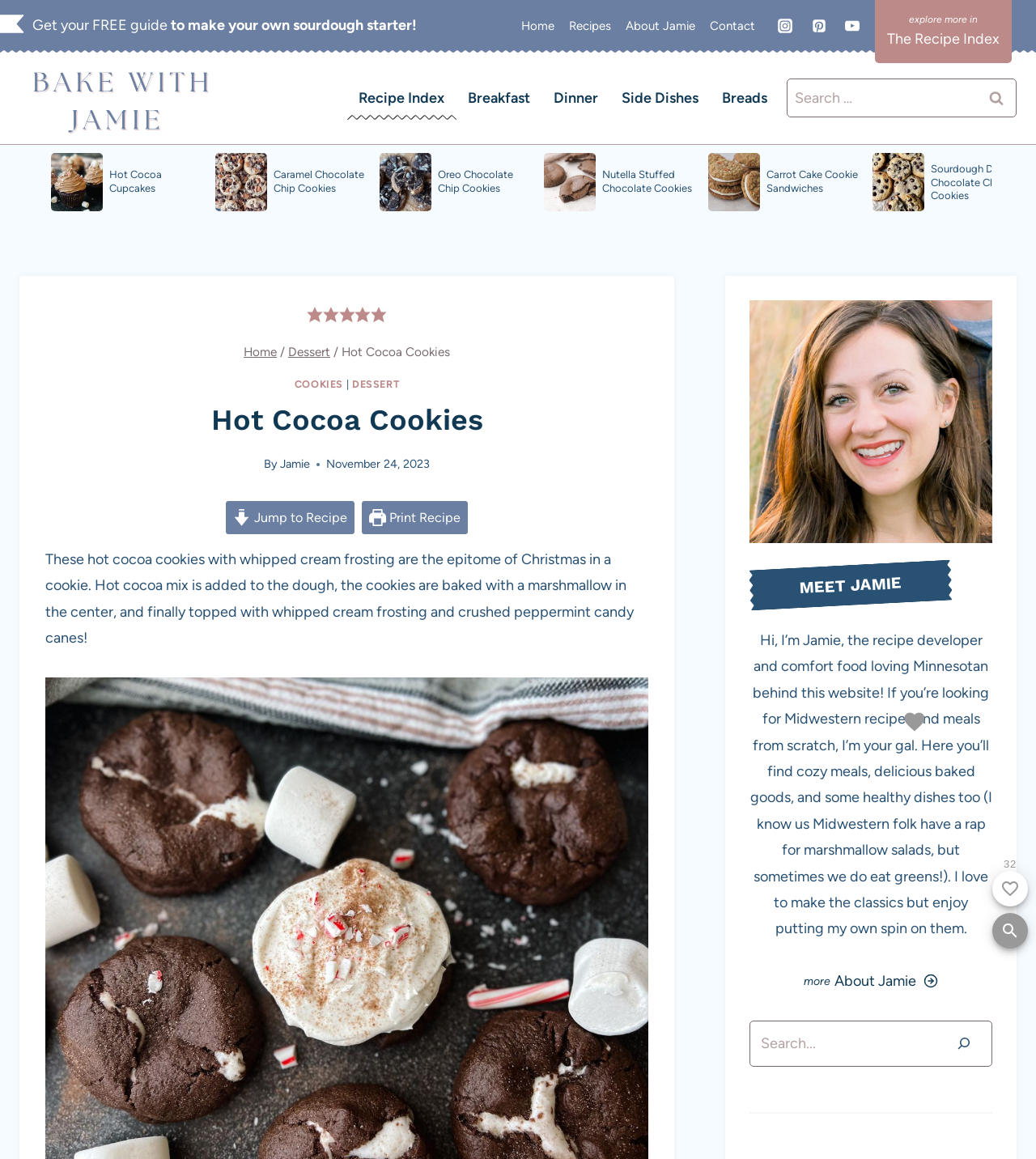Using the given element description, provide the bounding box coordinates (top-left x, top-left y, bottom-right x, bottom-right y) for the corresponding UI element in the screenshot: Hot Cocoa Cupcakes

[0.049, 0.132, 0.202, 0.182]